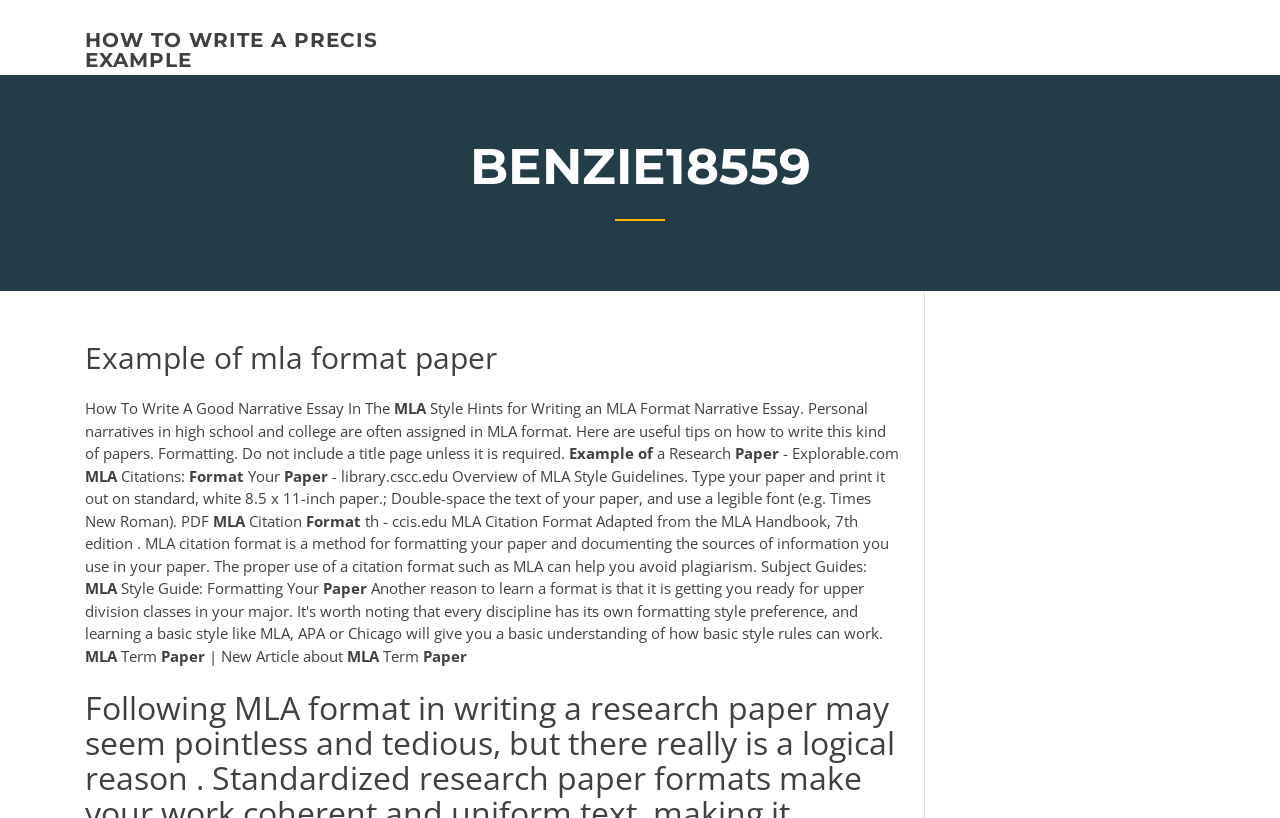What is the purpose of an MLA format narrative essay?
Please use the visual content to give a single word or phrase answer.

Personal narratives